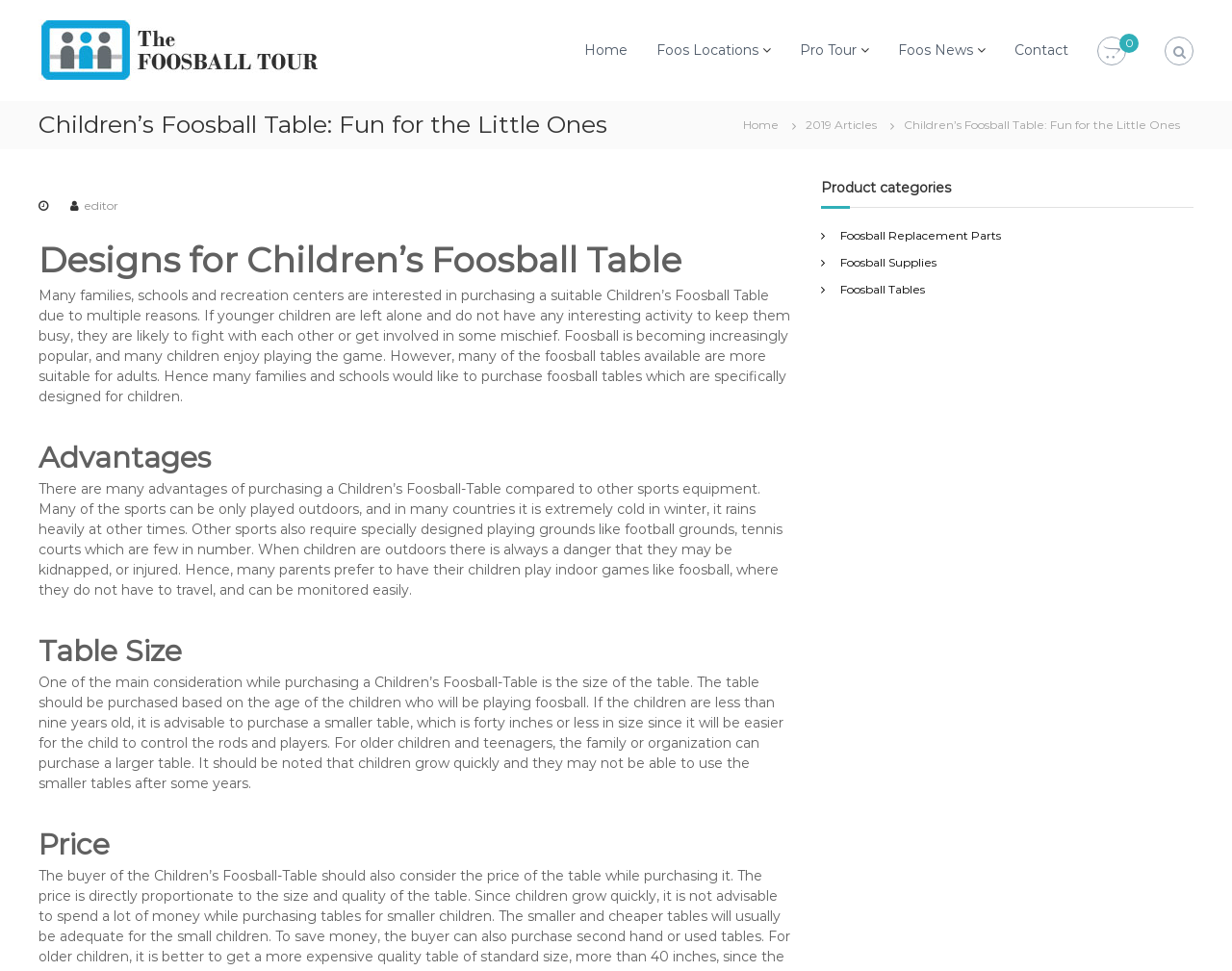Using the provided element description, identify the bounding box coordinates as (top-left x, top-left y, bottom-right x, bottom-right y). Ensure all values are between 0 and 1. Description: Foosball Replacement Parts

[0.682, 0.234, 0.813, 0.249]